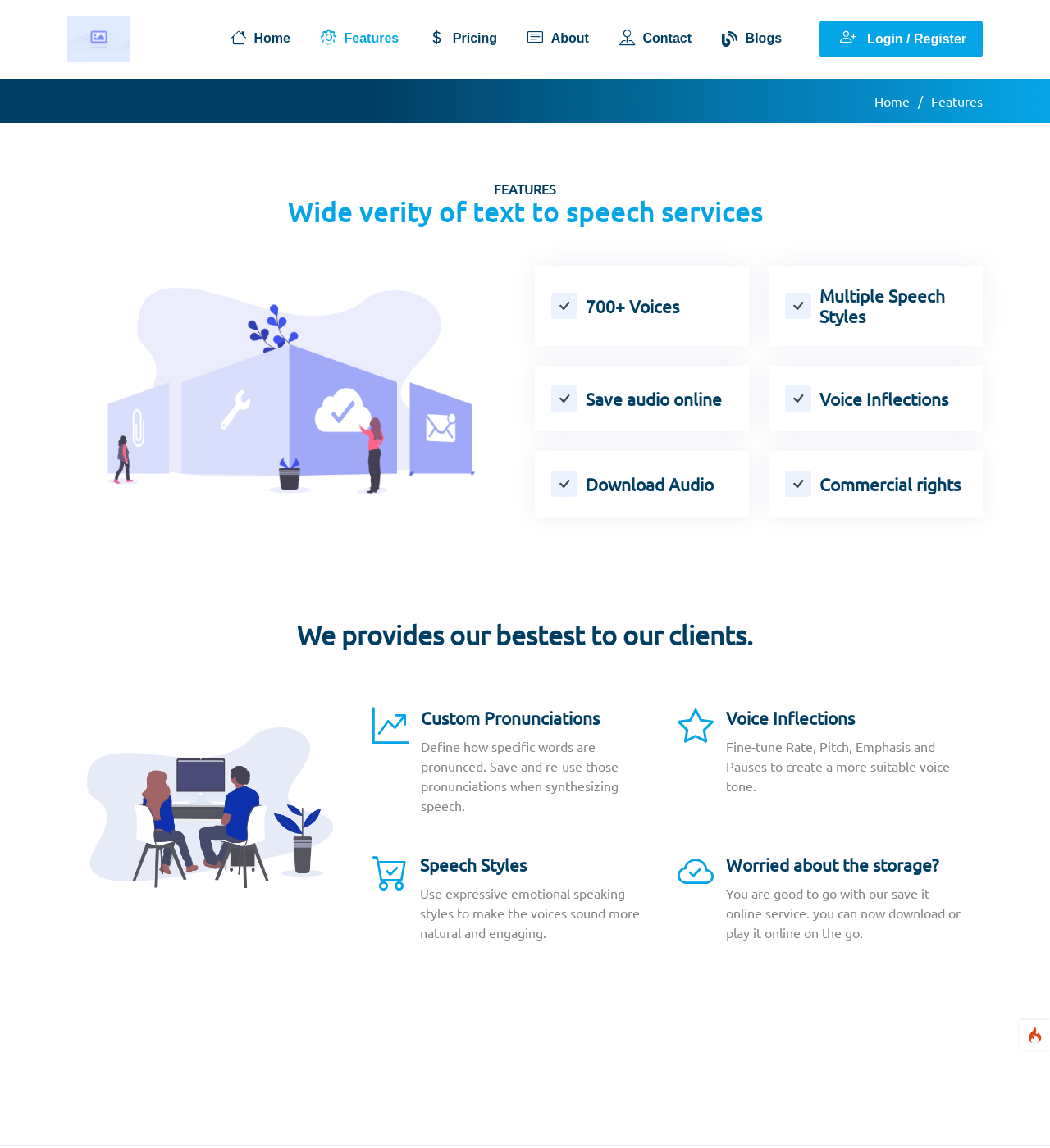Elaborate on the webpage's design and content in a detailed caption.

The webpage is about eSpeech, a Text to Speech SaaS provider, offering voice synthesis services. At the top, there is a navigation menu with 8 links: Home, Features, Pricing, About, Contact, Blogs, and Login/Register. Below the navigation menu, there is a header section with the title "FEATURES" in a larger font.

The main content area is divided into several sections, each highlighting a feature of eSpeech's text to speech services. There are 9 sections in total, each with a heading and some descriptive text. The sections are arranged in two columns, with 4 sections on the left and 5 on the right.

The first section on the left is about the variety of text to speech services offered, with a heading "Wide verity of text to speech services". The next three sections on the left describe specific features, including 700+ voices, multiple speech styles, and the ability to save audio online.

On the right, there are five sections, each describing a feature in more detail. The first section is about custom pronunciations, allowing users to define how specific words are pronounced. The next section is about voice inflections, enabling fine-tuning of rate, pitch, emphasis, and pauses. The third section describes speech styles, which can make voices sound more natural and engaging. The fourth section addresses concerns about storage, highlighting the ability to save audio online and download or play it online. The final section on the right describes the quality of the text to speech audio, sourced from companies like Amazon, Microsoft, Google, and IBM.

At the bottom of the page, there is a call-to-action link and an image.